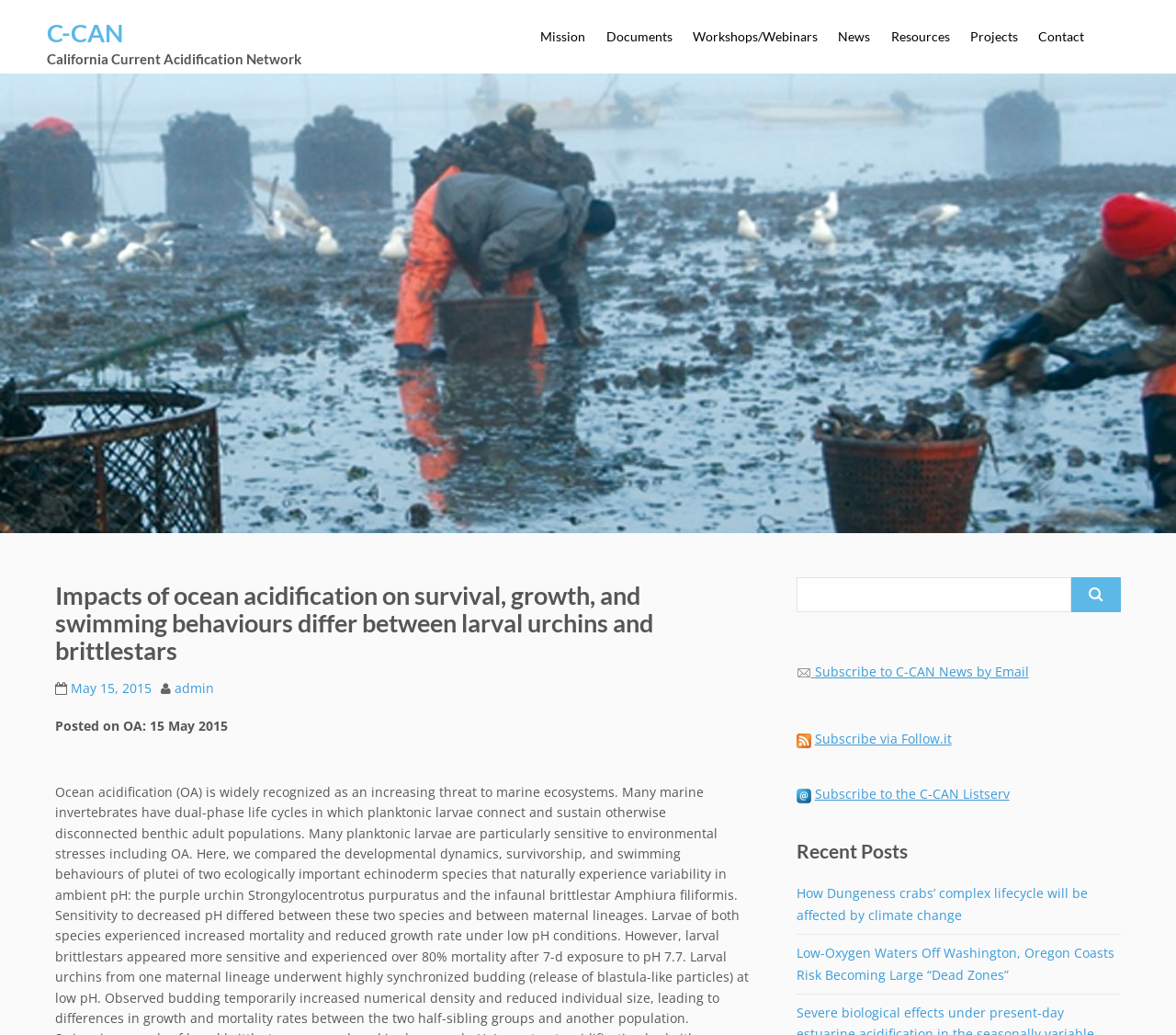Offer an in-depth caption of the entire webpage.

The webpage is about the California Current Acidification Network (C-CAN), with a focus on the impacts of ocean acidification on survival, growth, and swimming behaviors of larval urchins and brittlestars. 

At the top, there is a heading with the title "C-CAN" and a link to it. Below this, there is a longer heading that reads "California Current Acidification Network". 

To the right of these headings, there are several links to different sections of the website, including "Mission", "Documents", "Workshops/Webinars", "News", "Resources", "Projects", and "Contact". 

Below these links, there is a section with a heading that reads "Impacts of ocean acidification on survival, growth, and swimming behaviours differ between larval urchins and brittlestars". This section includes a link to the date "May 15, 2015", and a link to the author "admin". 

Below this section, there is a search bar with a label "Search for:" and a button with a magnifying glass icon. 

To the right of the search bar, there are several links and an image. The links include "Subscribe to C-CAN News by Email", "Subscribe via Follow.it", and "Subscribe to the C-CAN Listserv". 

Further down the page, there is a heading that reads "Recent Posts", followed by links to two news articles: "How Dungeness crabs’ complex lifecycle will be affected by climate change" and "Low-Oxygen Waters Off Washington, Oregon Coasts Risk Becoming Large “Dead Zones”".